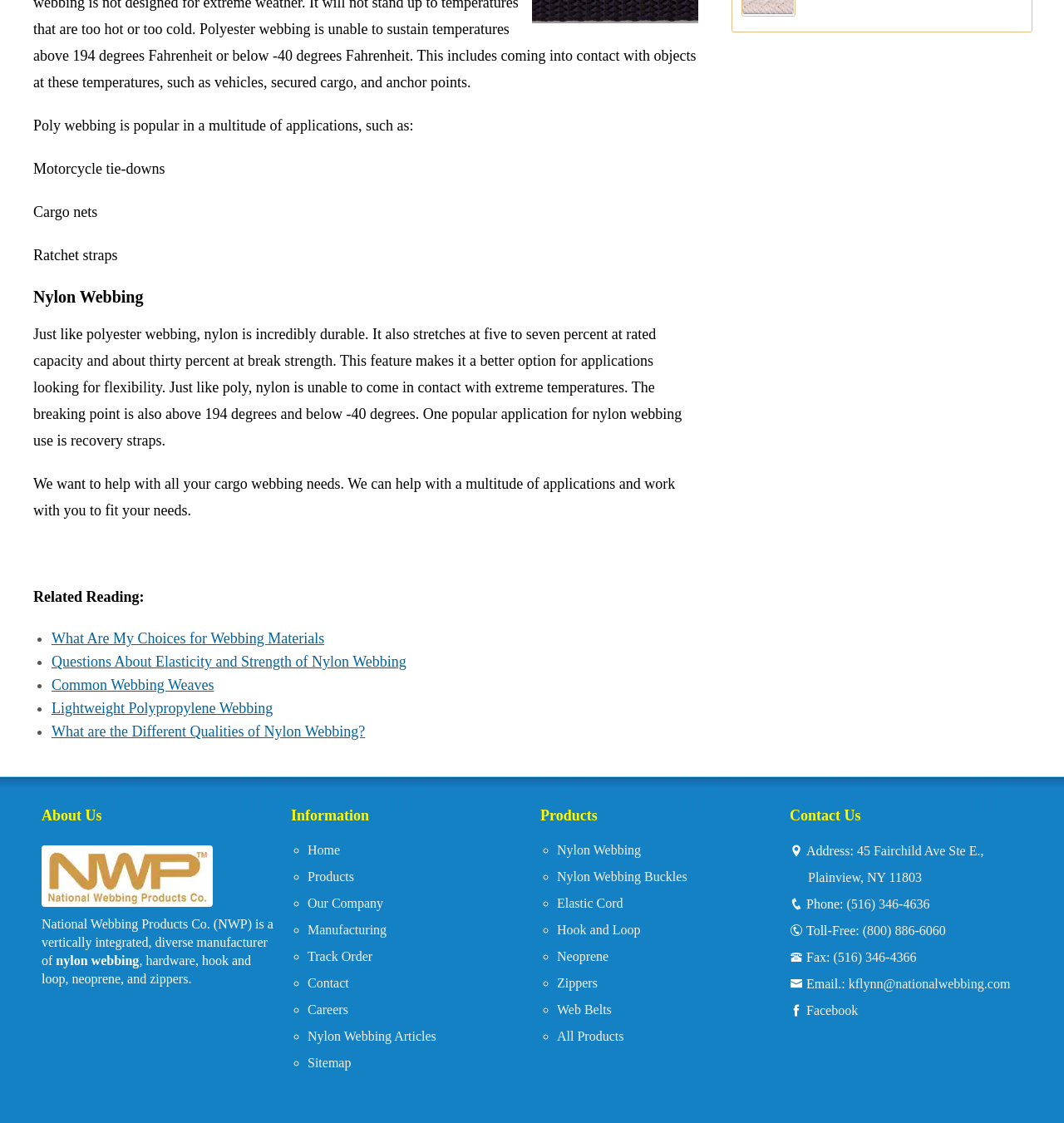Identify and provide the bounding box coordinates of the UI element described: "Facebook". The coordinates should be formatted as [left, top, right, bottom], with each number being a float between 0 and 1.

[0.758, 0.893, 0.806, 0.905]